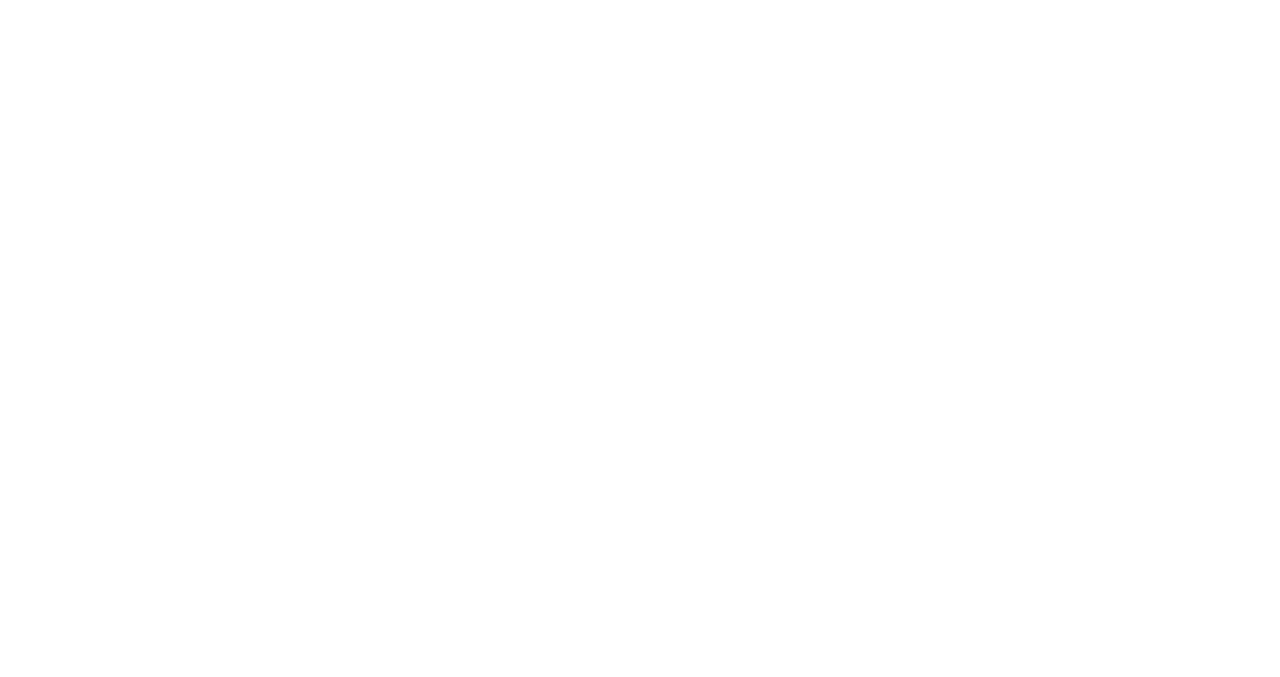What is the website's mission?
Look at the image and respond to the question as thoroughly as possible.

According to the website's introductory text, its mission is to provide users with quality information to help them find a suitable web host.